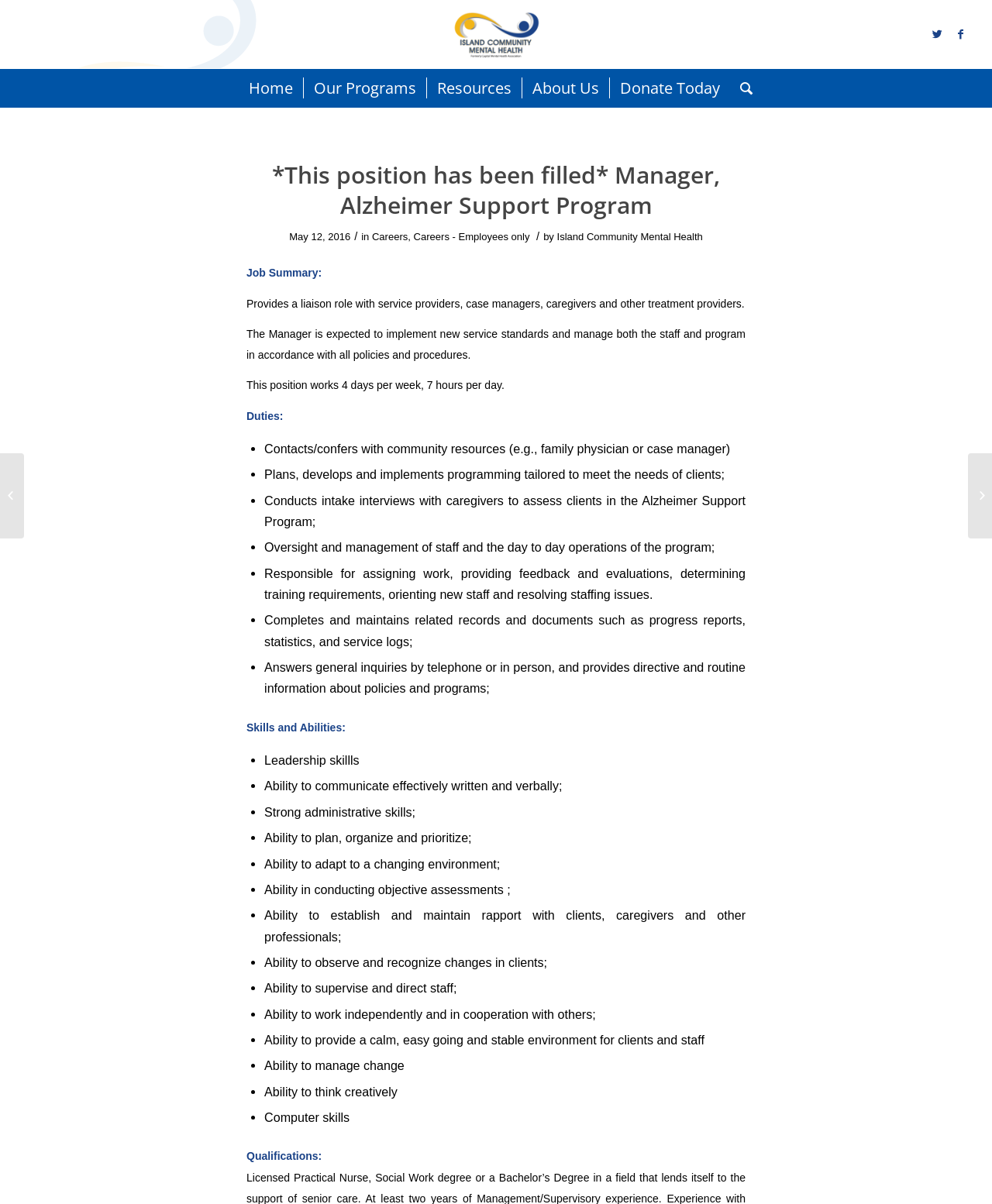What is one of the skills required for the job?
Provide a detailed answer to the question, using the image to inform your response.

I found the skill by reading the list of skills and abilities, which says 'Leadership skills'.